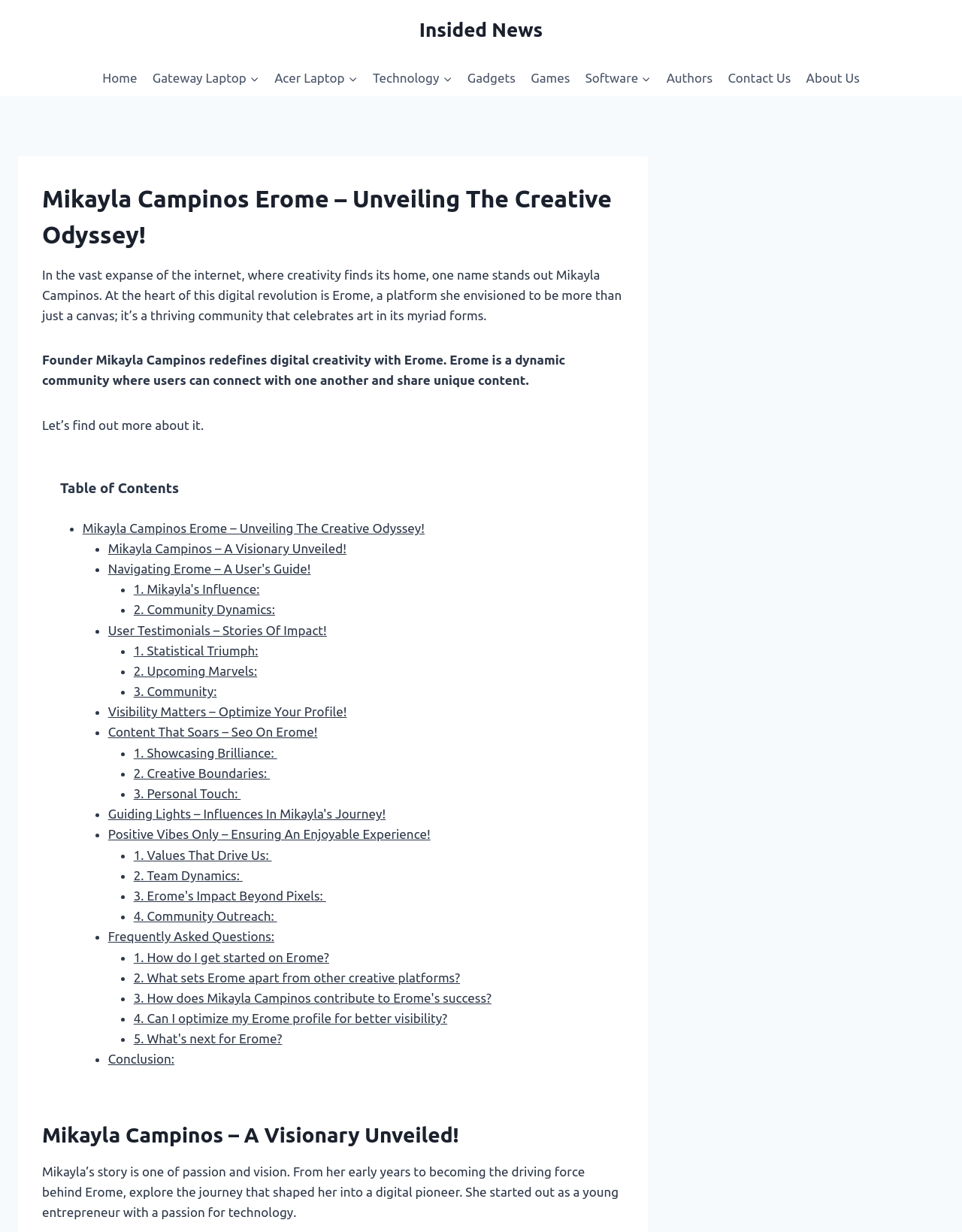Predict the bounding box coordinates of the UI element that matches this description: "SoftwareExpand". The coordinates should be in the format [left, top, right, bottom] with each value between 0 and 1.

[0.6, 0.049, 0.685, 0.078]